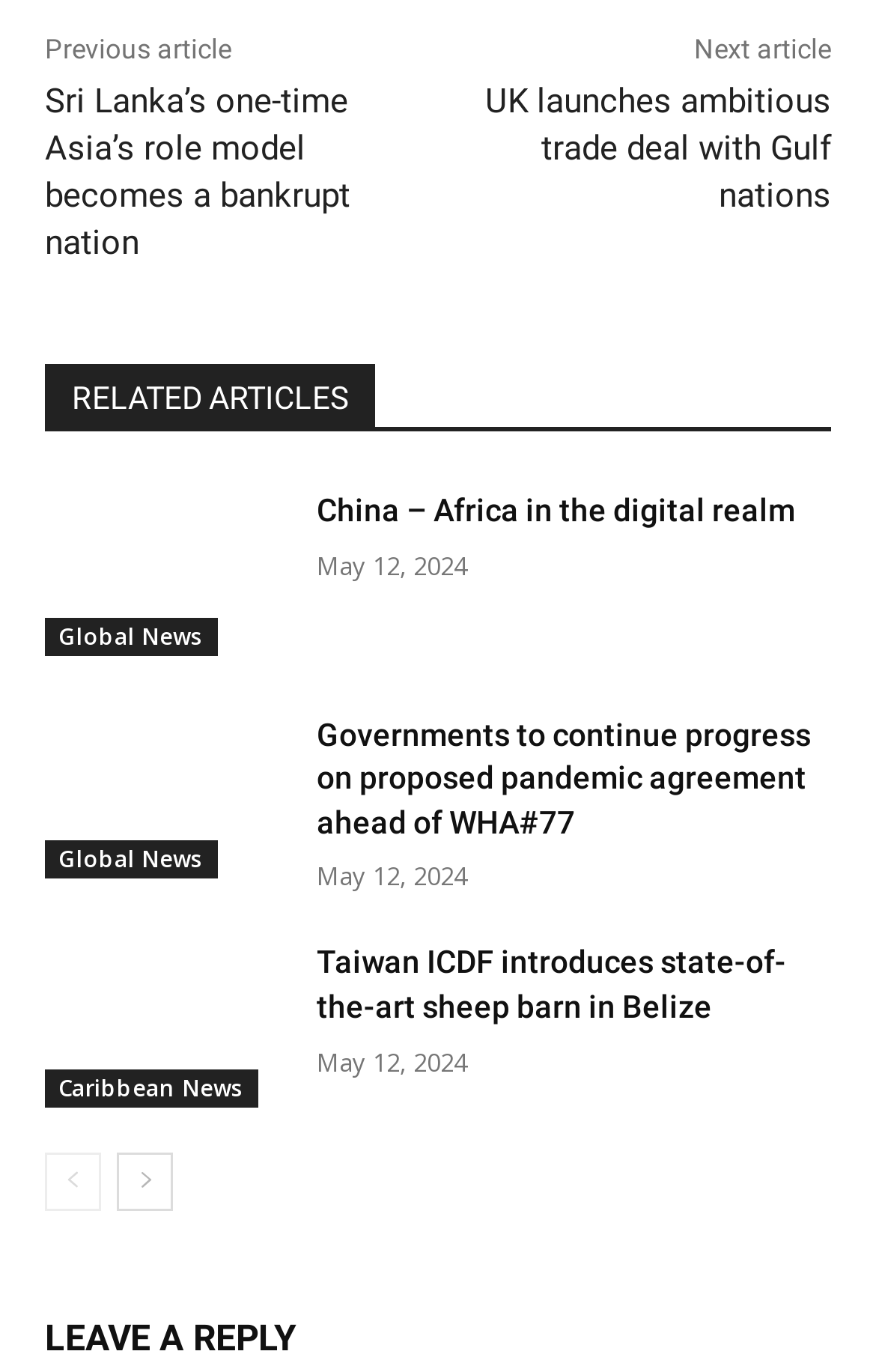Answer the question with a brief word or phrase:
What is the title of the first article?

Sri Lanka’s one-time Asia’s role model becomes a bankrupt nation